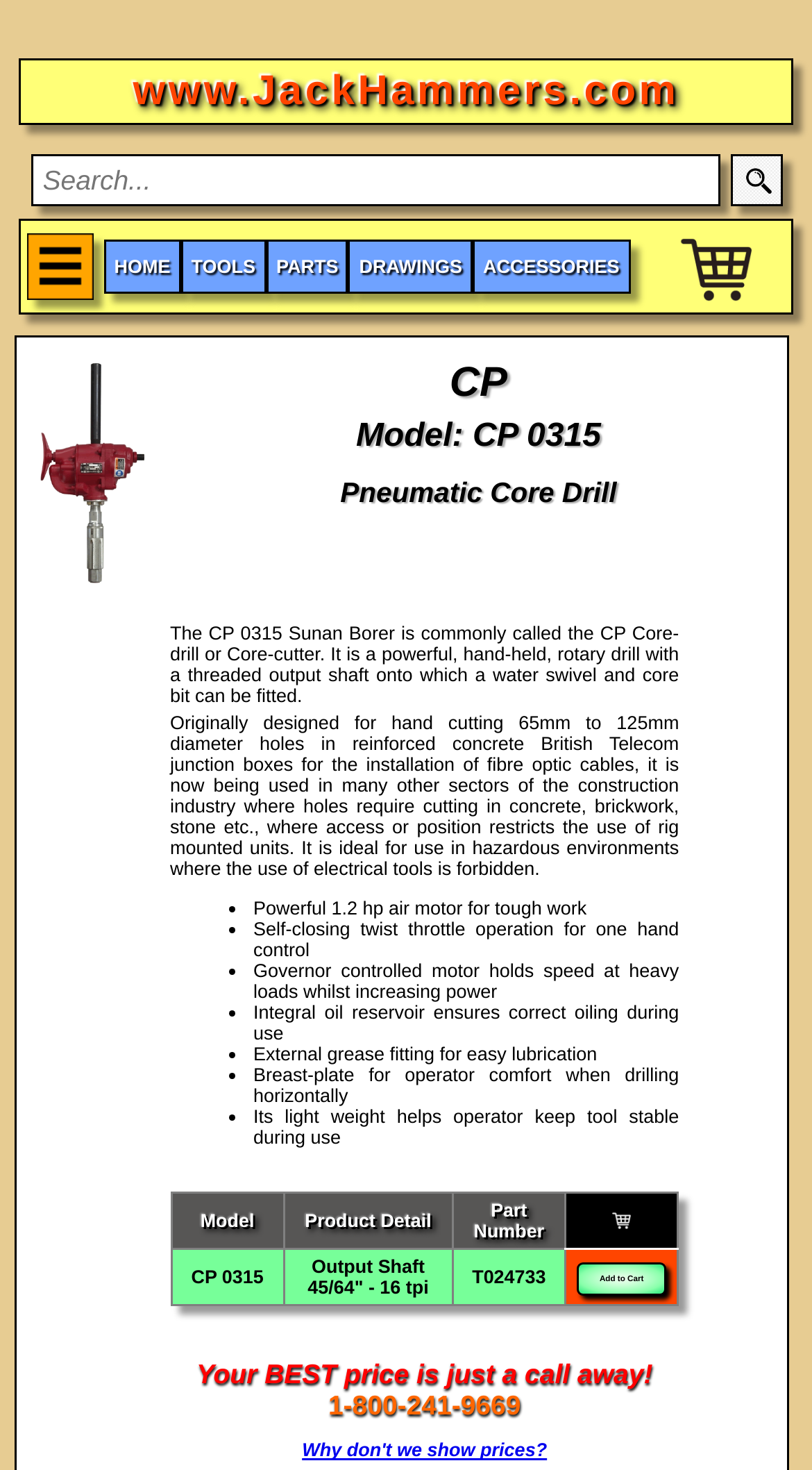Please provide a one-word or phrase answer to the question: 
How can the operator control the drill?

One hand control